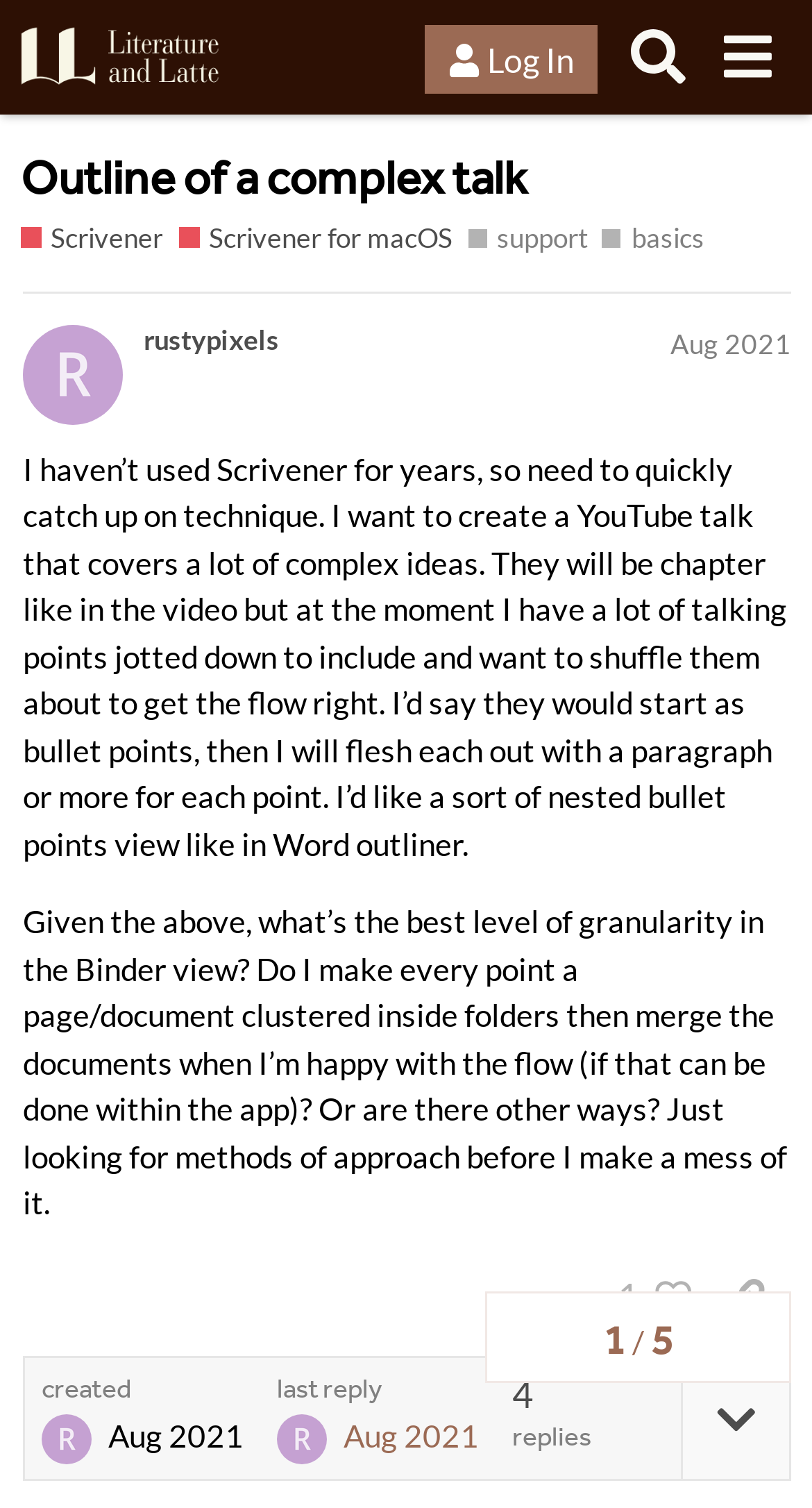Please give a one-word or short phrase response to the following question: 
What is the topic of the post?

Outline of a complex talk